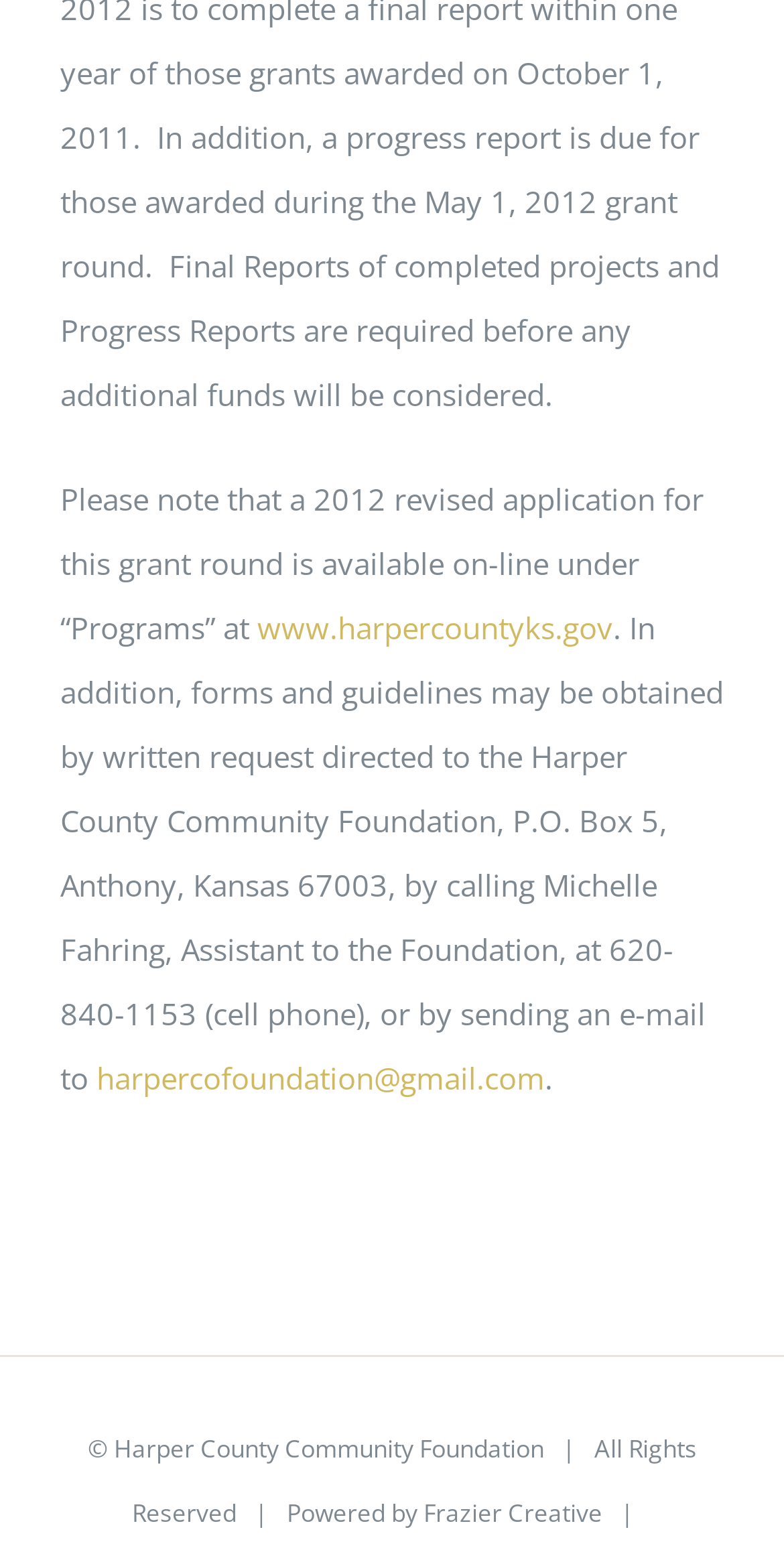From the details in the image, provide a thorough response to the question: What is the name of the company that powered the website?

The name of the company is mentioned at the bottom of the webpage, and it is 'Frazier Creative', which is linked to their website.